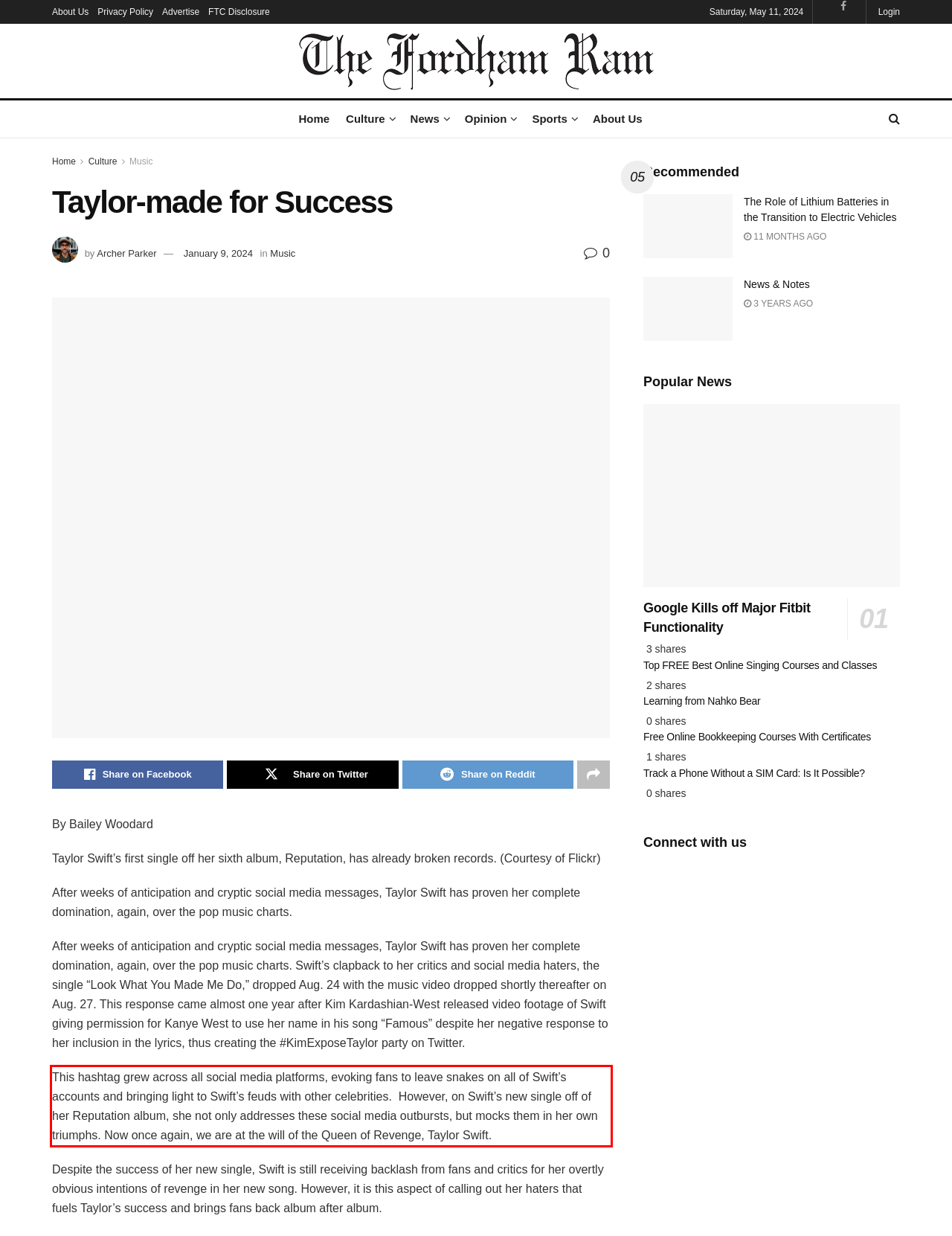Observe the screenshot of the webpage, locate the red bounding box, and extract the text content within it.

This hashtag grew across all social media platforms, evoking fans to leave snakes on all of Swift’s accounts and bringing light to Swift’s feuds with other celebrities. However, on Swift’s new single off of her Reputation album, she not only addresses these social media outbursts, but mocks them in her own triumphs. Now once again, we are at the will of the Queen of Revenge, Taylor Swift.